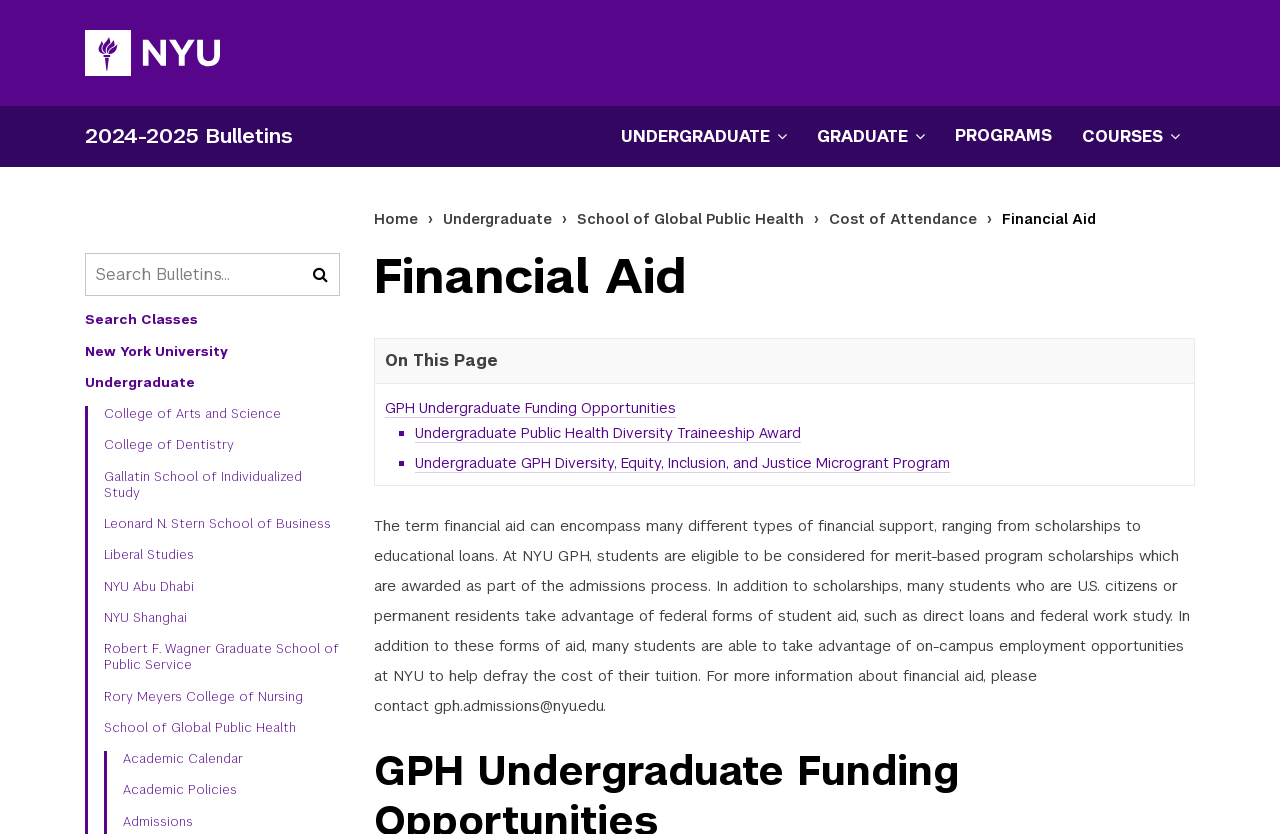For the given element description Undergraduate, determine the bounding box coordinates of the UI element. The coordinates should follow the format (top-left x, top-left y, bottom-right x, bottom-right y) and be within the range of 0 to 1.

[0.346, 0.254, 0.431, 0.271]